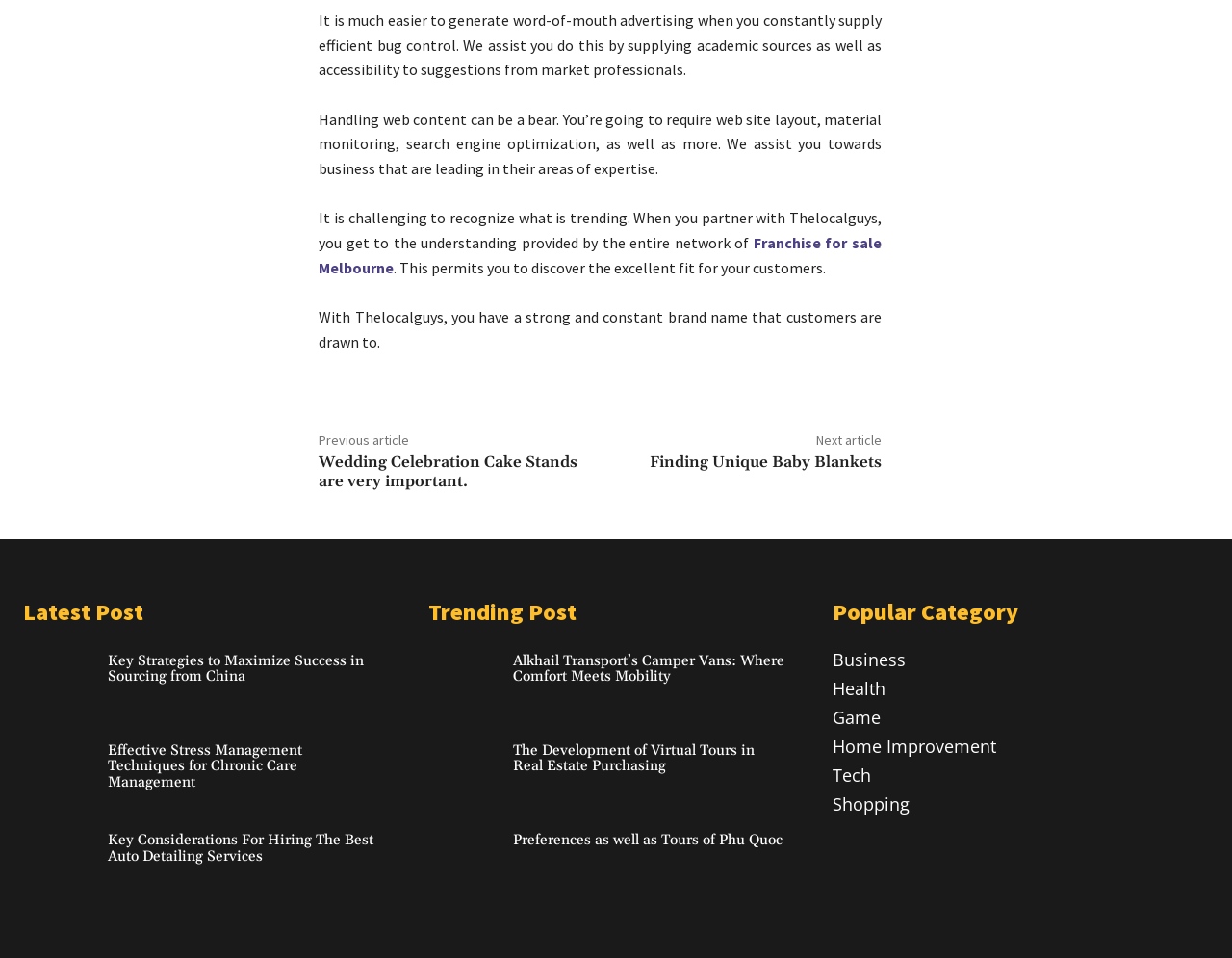Locate the bounding box coordinates of the element to click to perform the following action: 'Browse 'Business' category'. The coordinates should be given as four float values between 0 and 1, in the form of [left, top, right, bottom].

[0.676, 0.676, 0.735, 0.7]